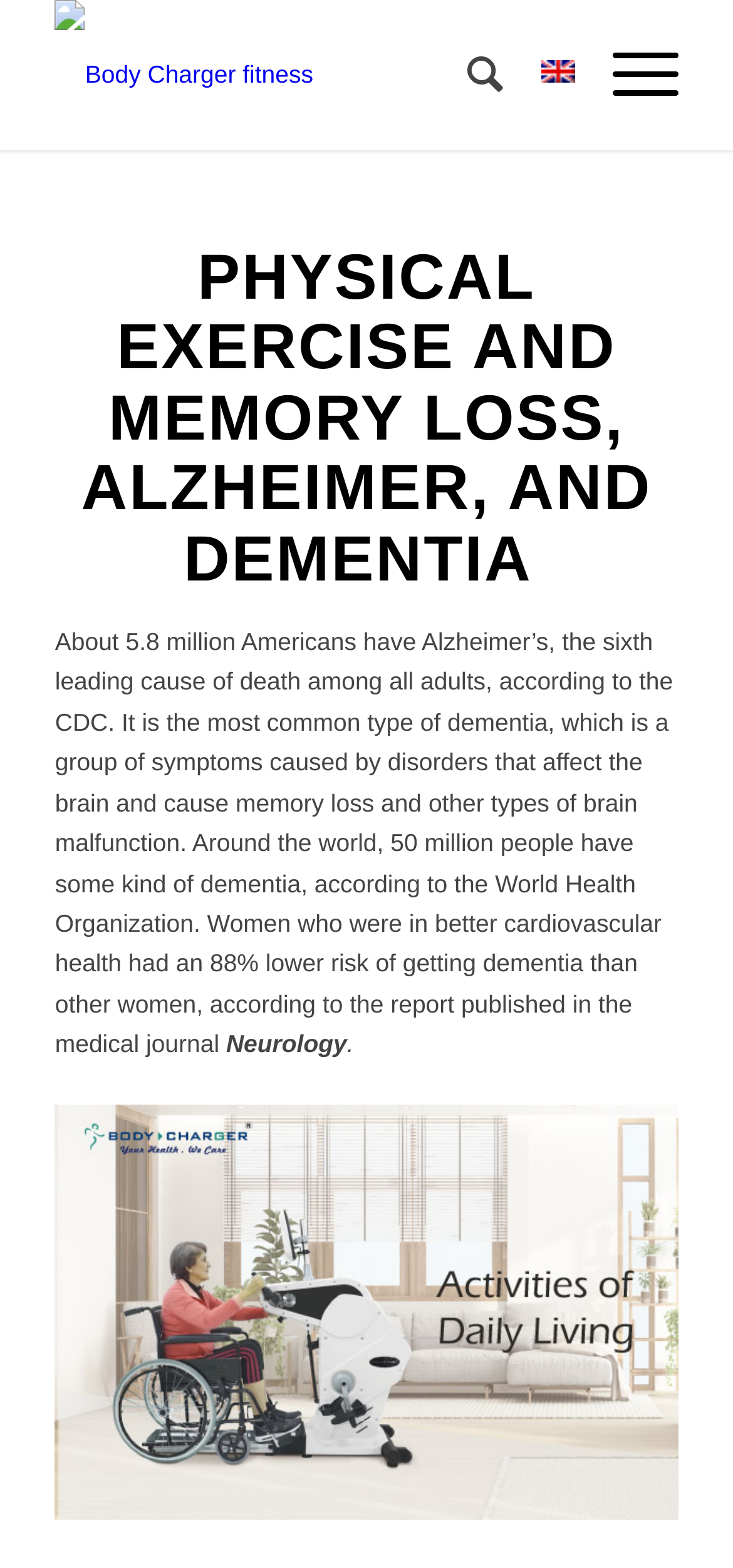Give a one-word or one-phrase response to the question:
What is the name of the medical journal?

Not specified